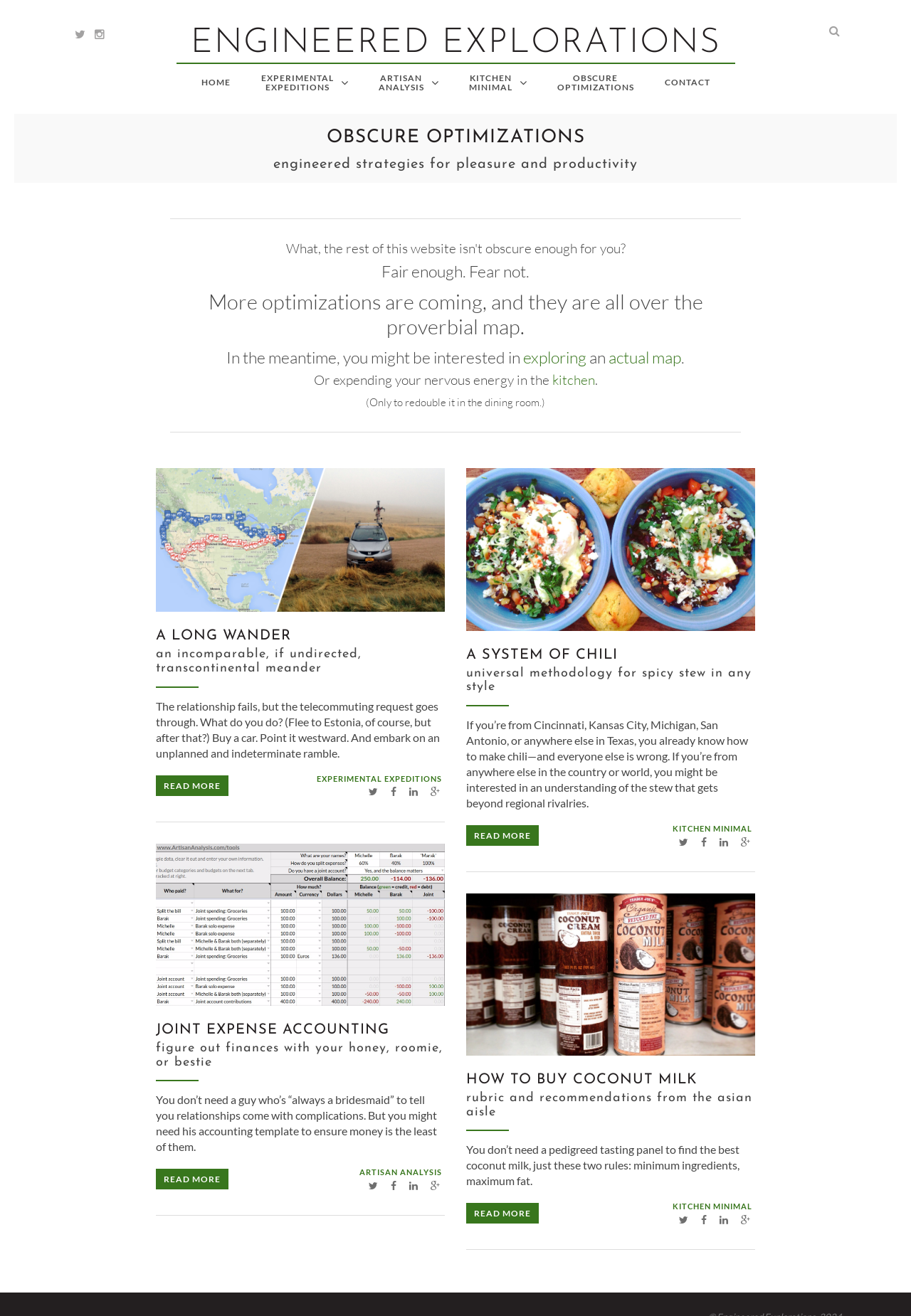Highlight the bounding box coordinates of the region I should click on to meet the following instruction: "Check out the 'ARTISAN ANALYSIS' page".

[0.395, 0.887, 0.485, 0.894]